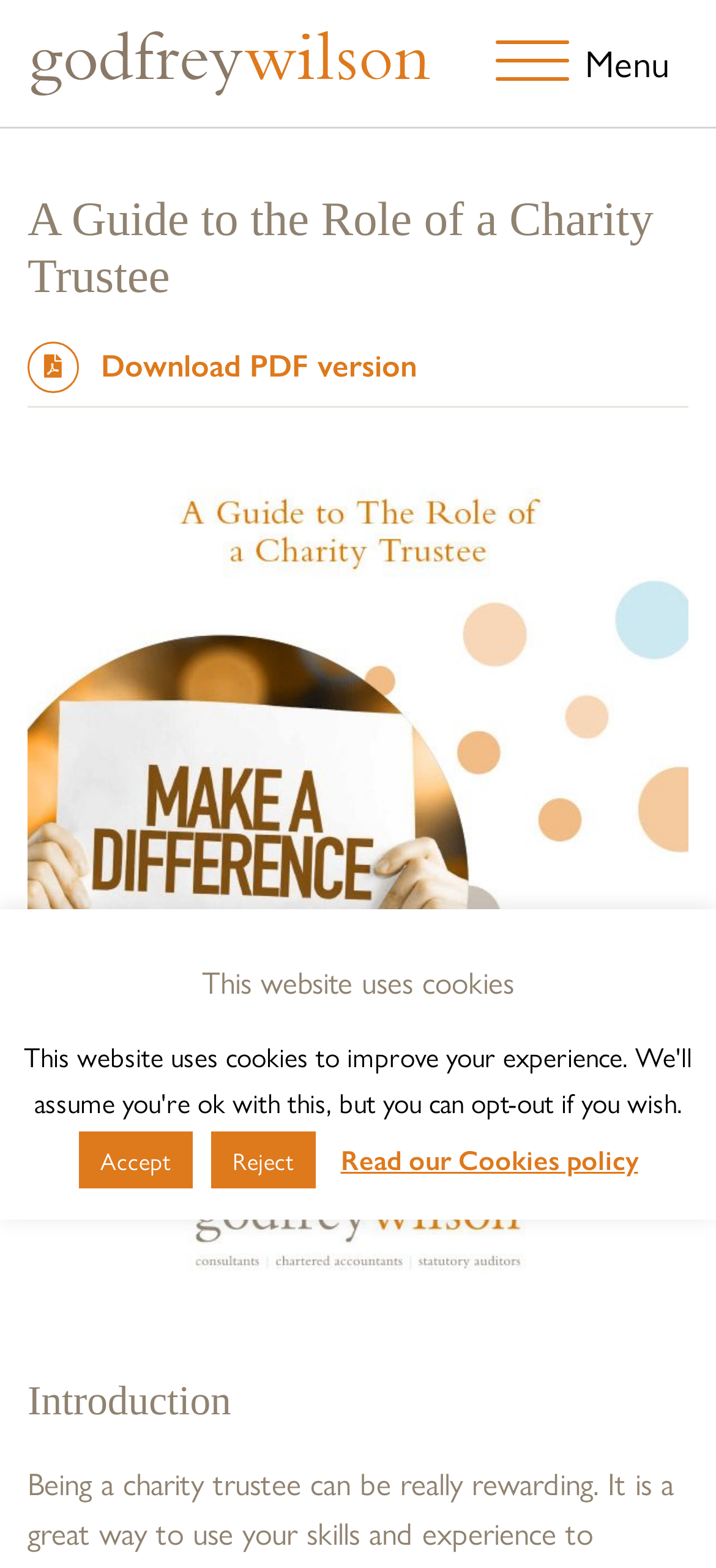What is the purpose of the 'Accept' and 'Reject' buttons?
Observe the image and answer the question with a one-word or short phrase response.

To accept or reject cookies